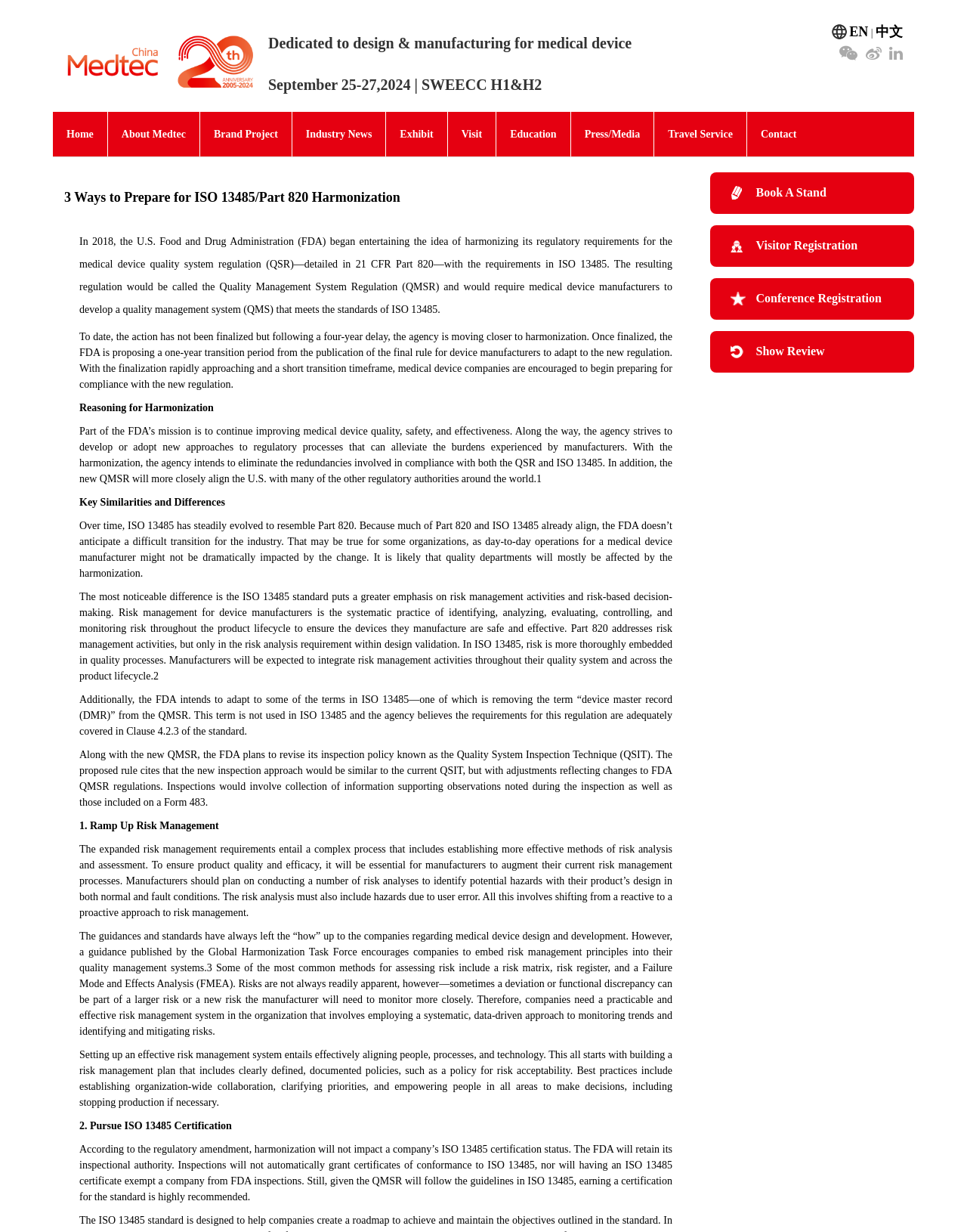Identify the bounding box coordinates for the region to click in order to carry out this instruction: "Click the 'Book A Stand' button". Provide the coordinates using four float numbers between 0 and 1, formatted as [left, top, right, bottom].

[0.734, 0.14, 0.945, 0.174]